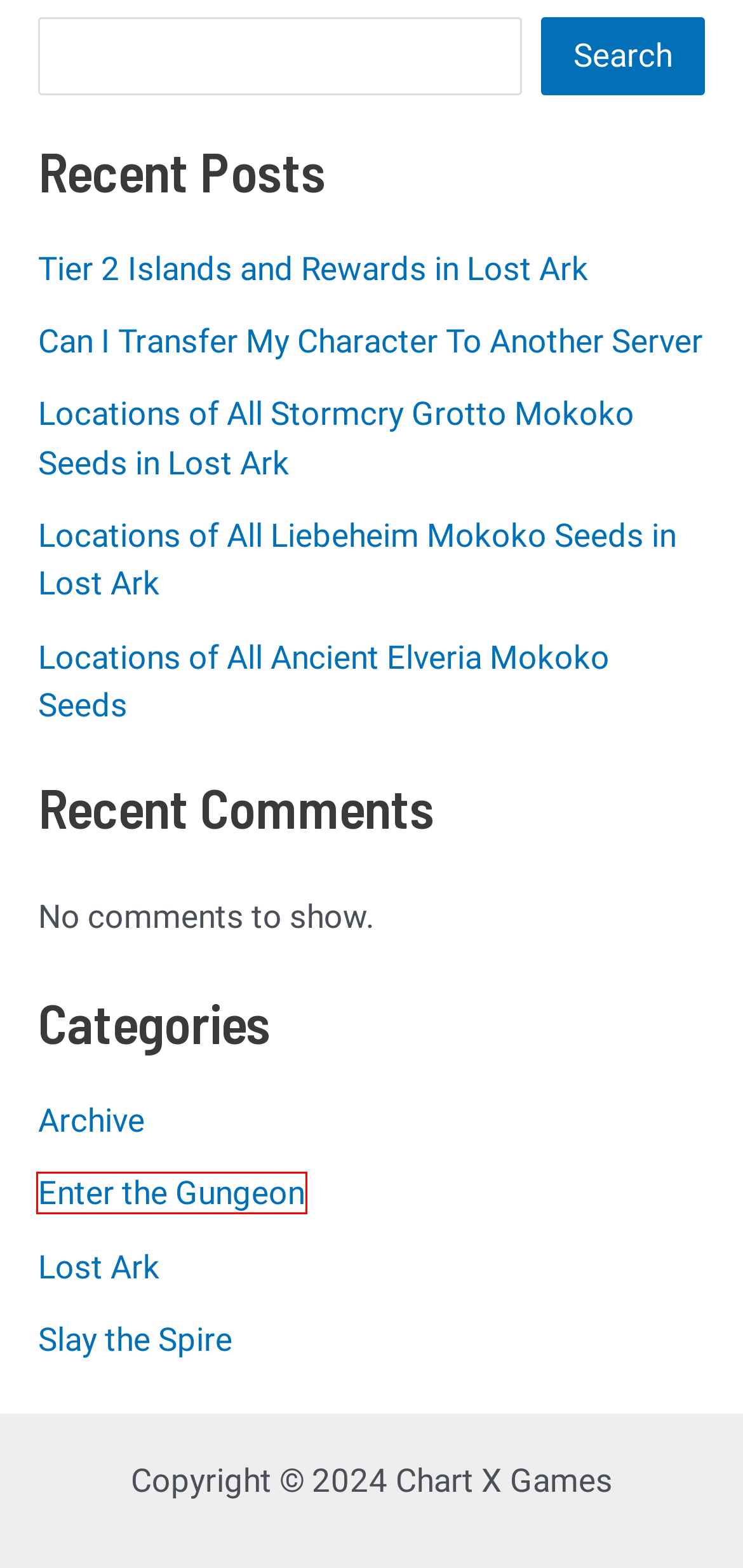You are presented with a screenshot of a webpage with a red bounding box. Select the webpage description that most closely matches the new webpage after clicking the element inside the red bounding box. The options are:
A. Locations of All Ancient Elveria Mokoko Seeds - Chart X Games
B. Tier 2 Islands and Rewards in Lost Ark - Chart X Games
C. Enter the Gungeon - Chart X Games
D. Locations of All Liebeheim Mokoko Seeds in Lost Ark - Chart X Games
E. Archive - Chart X Games
F. Locations of All Stormcry Grotto Mokoko Seeds in Lost Ark - Chart X Games
G. Can I Transfer My Character To Another Server - Chart X Games
H. Locations of All Giant Mushroom Island Mokoko Seeds - Chart X Games

C